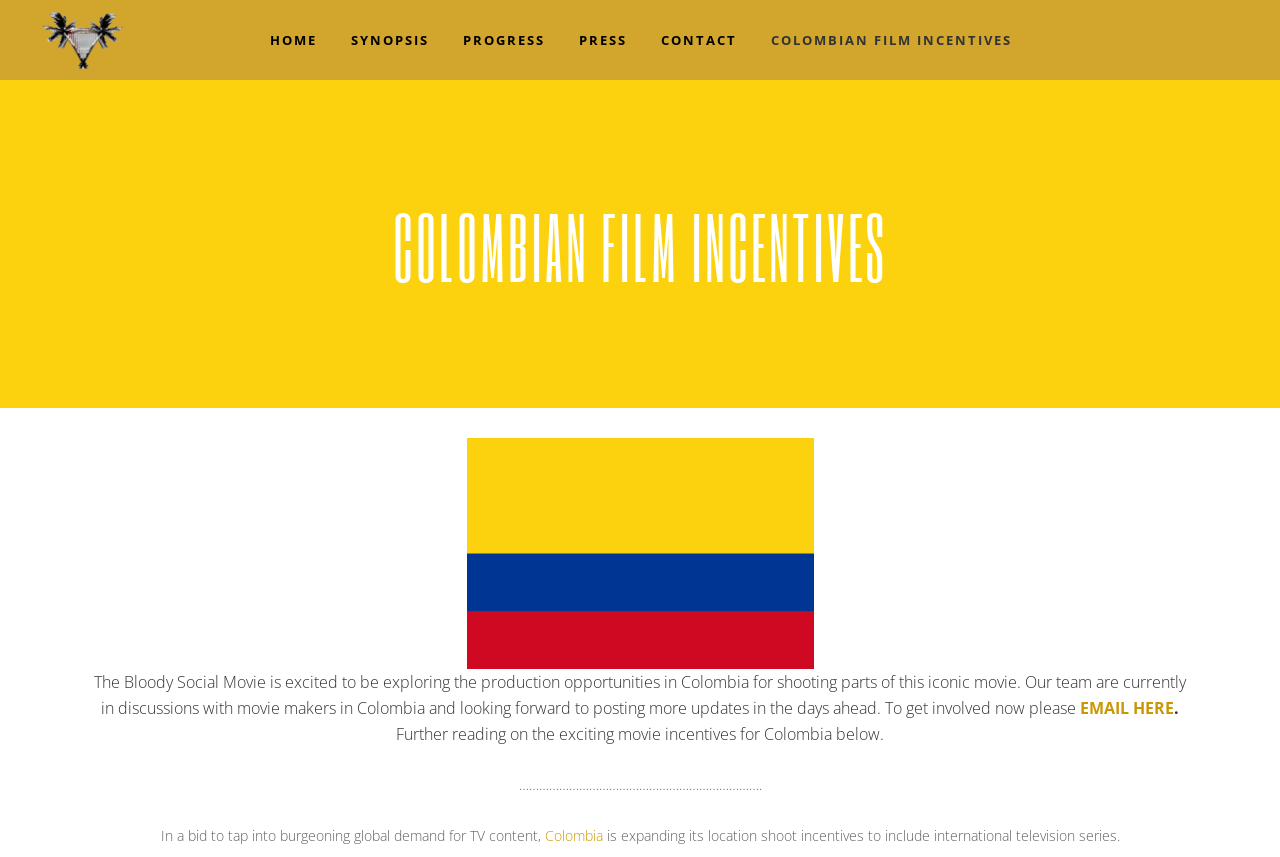Highlight the bounding box coordinates of the element you need to click to perform the following instruction: "Search for something."

None